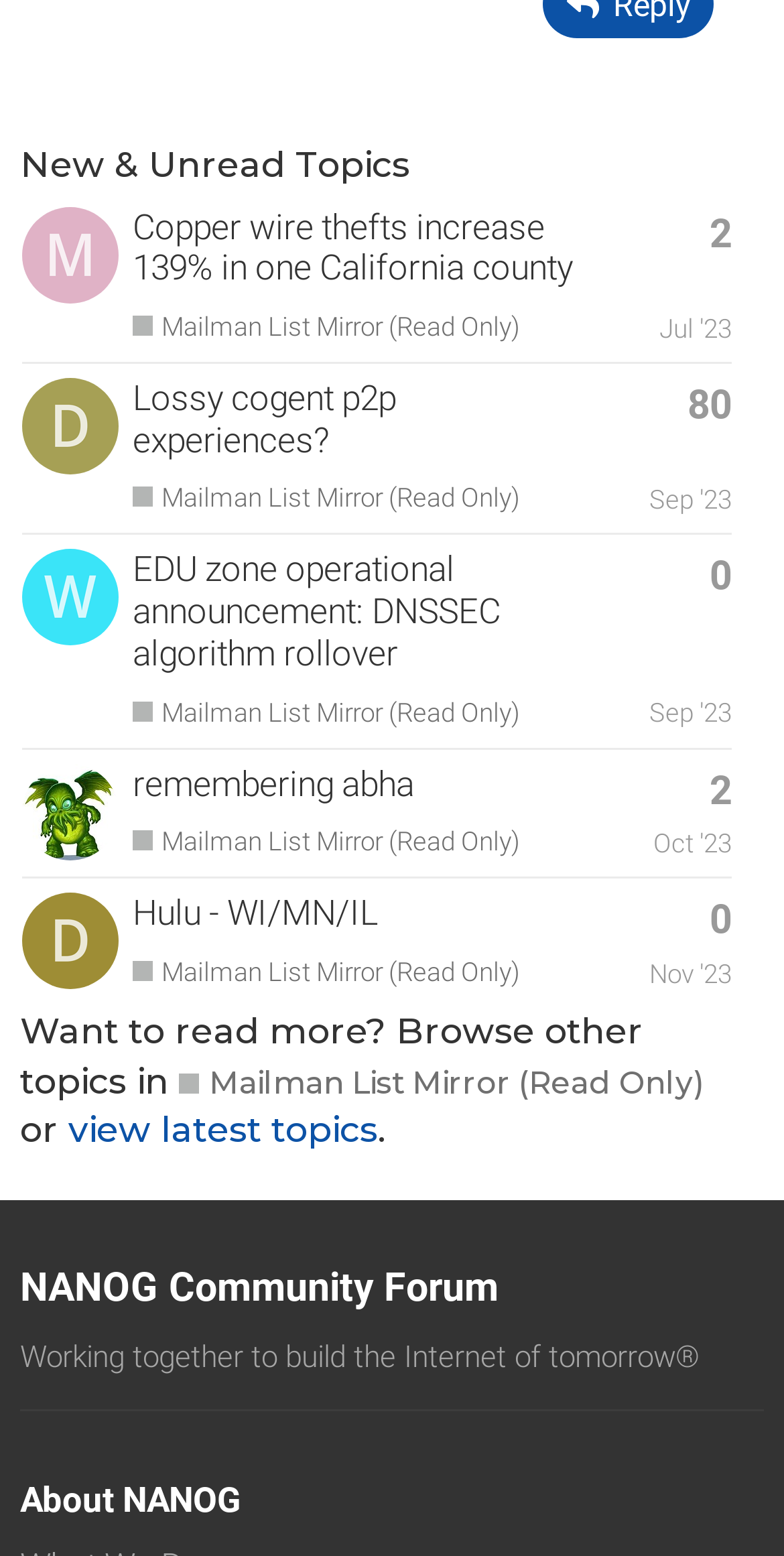Identify the bounding box coordinates for the UI element described as follows: aria-label="Wessels_Duane's profile, latest poster". Use the format (top-left x, top-left y, bottom-right x, bottom-right y) and ensure all values are floating point numbers between 0 and 1.

[0.028, 0.371, 0.151, 0.395]